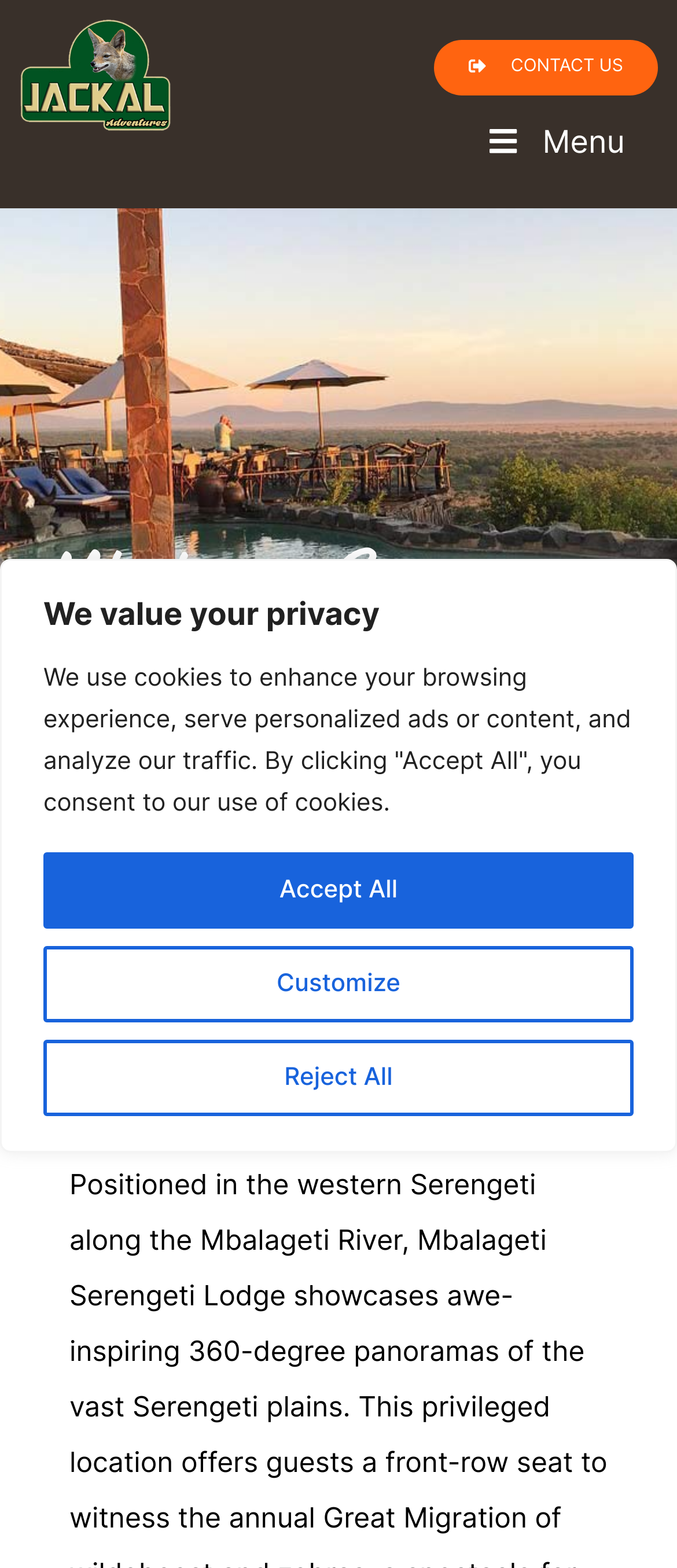What is the relationship between Mbalageti Serengeti Lodge and Jackal Adventures?
Answer the question with a detailed explanation, including all necessary information.

I found the relationship between Mbalageti Serengeti Lodge and Jackal Adventures by looking at the root element 'Mbalageti Serengeti Lodge - Jackal Adventures' which suggests that Jackal Adventures is associated with or operates Mbalageti Serengeti Lodge.